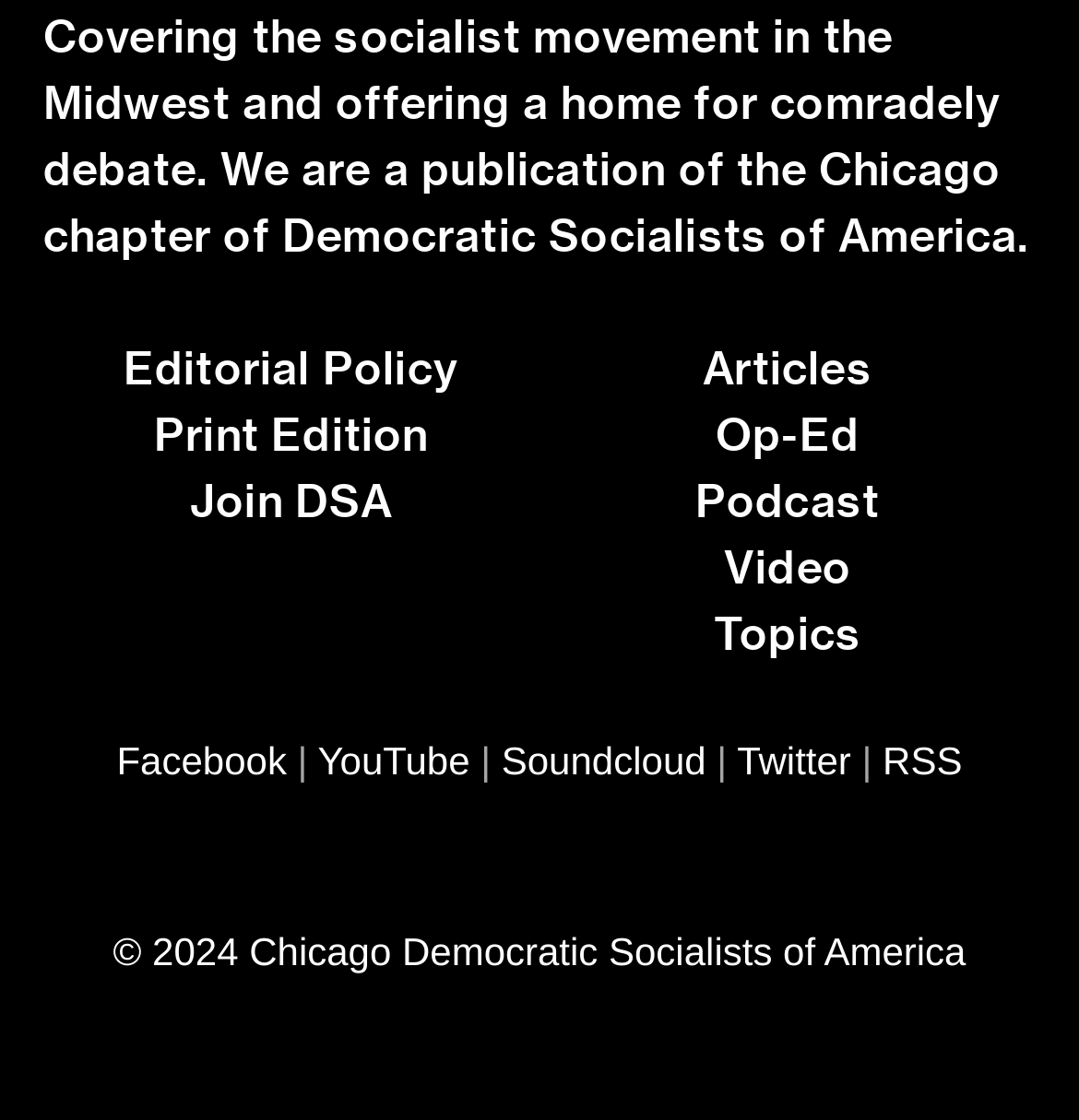Determine the bounding box coordinates for the element that should be clicked to follow this instruction: "Follow on Facebook". The coordinates should be given as four float numbers between 0 and 1, in the format [left, top, right, bottom].

[0.108, 0.659, 0.266, 0.699]